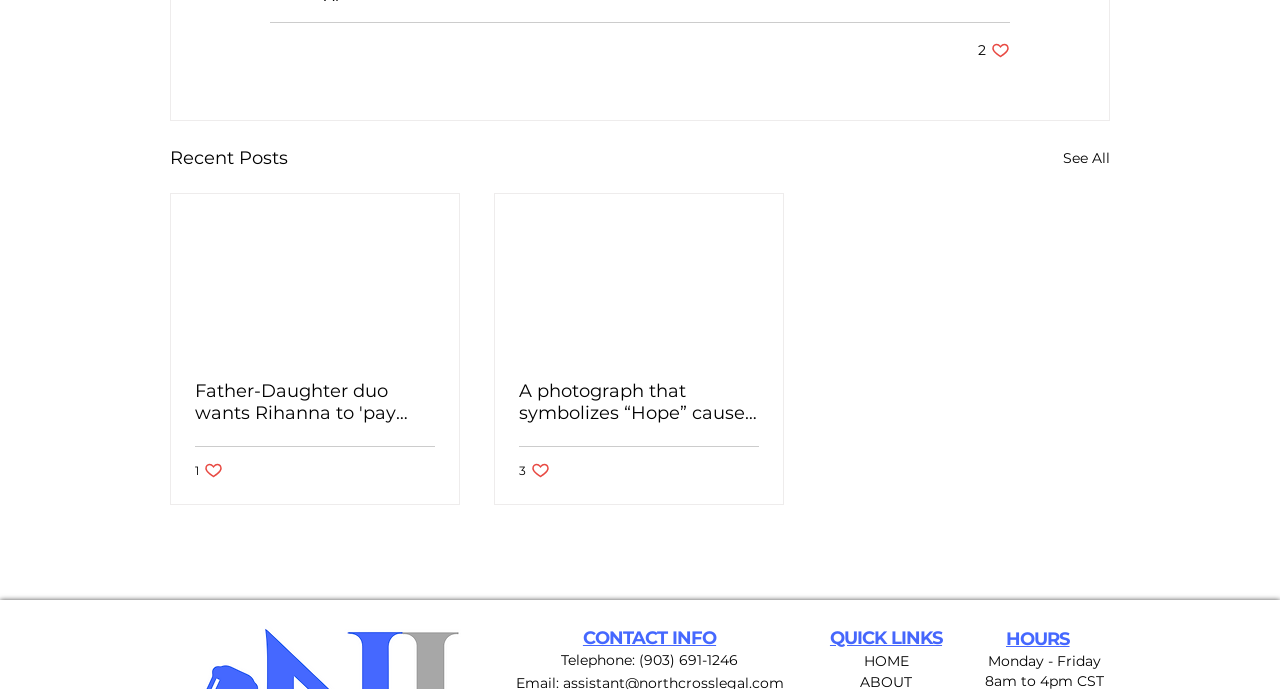What is the telephone number provided?
Using the information from the image, give a concise answer in one word or a short phrase.

(903) 691-1246